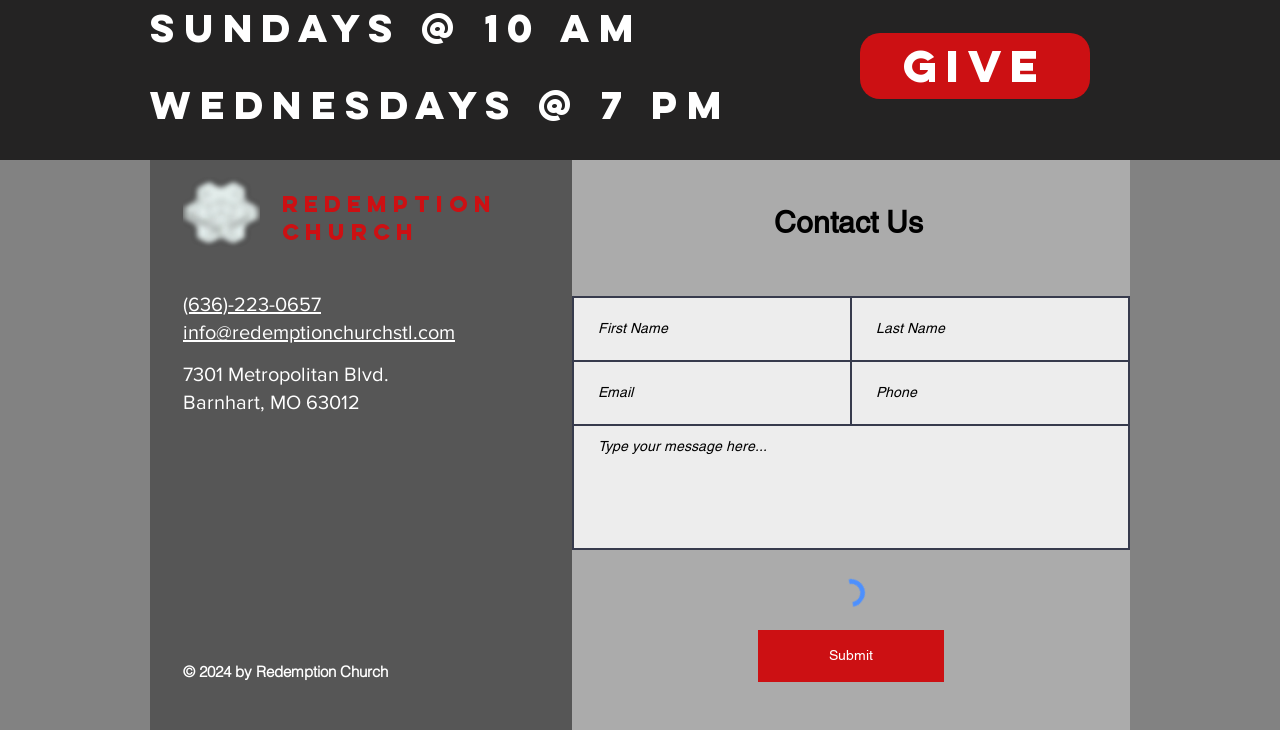Can you specify the bounding box coordinates of the area that needs to be clicked to fulfill the following instruction: "Call the church phone number"?

[0.143, 0.399, 0.251, 0.433]